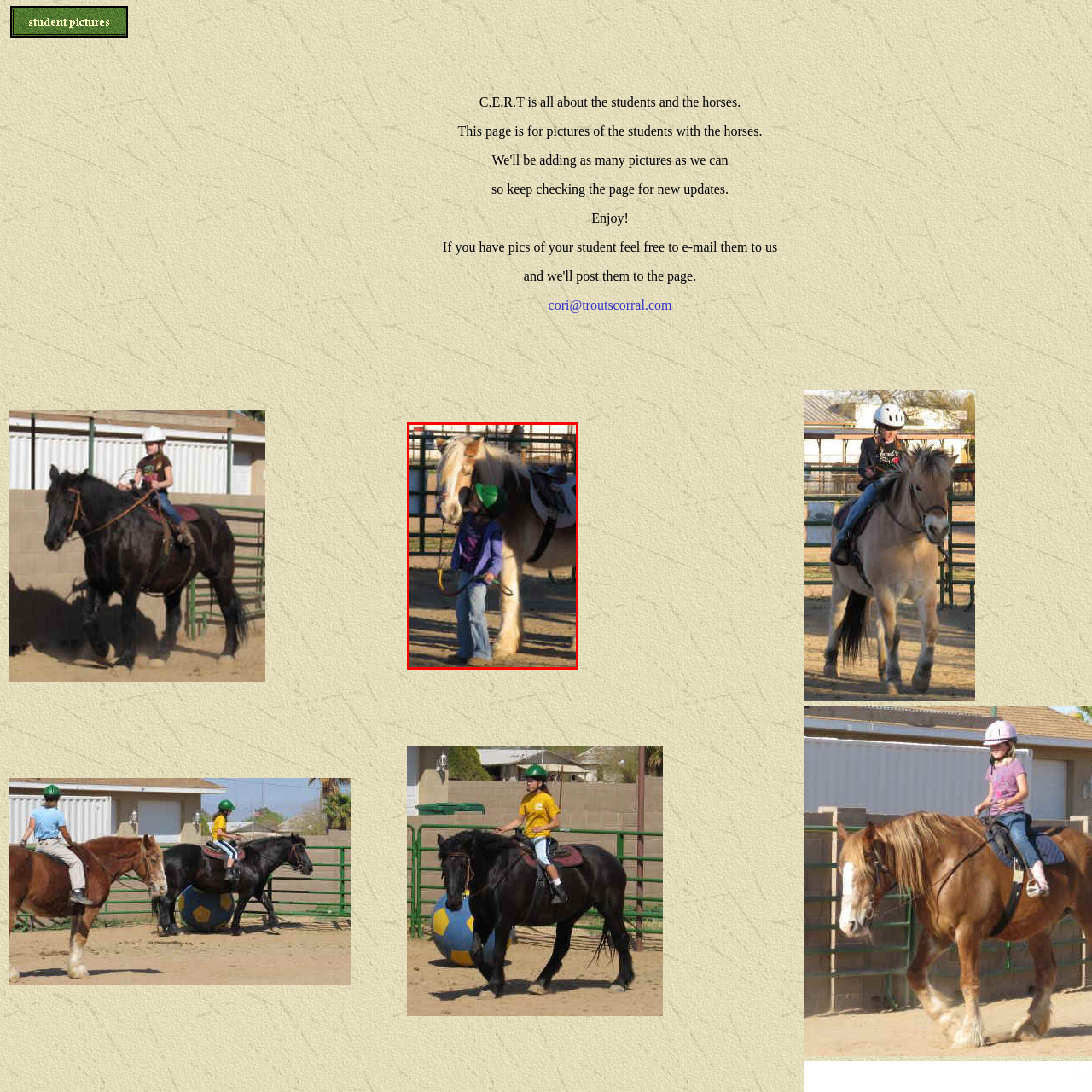Is the horse's coat well-groomed?
Please look at the image marked with a red bounding box and provide a one-word or short-phrase answer based on what you see.

Yes